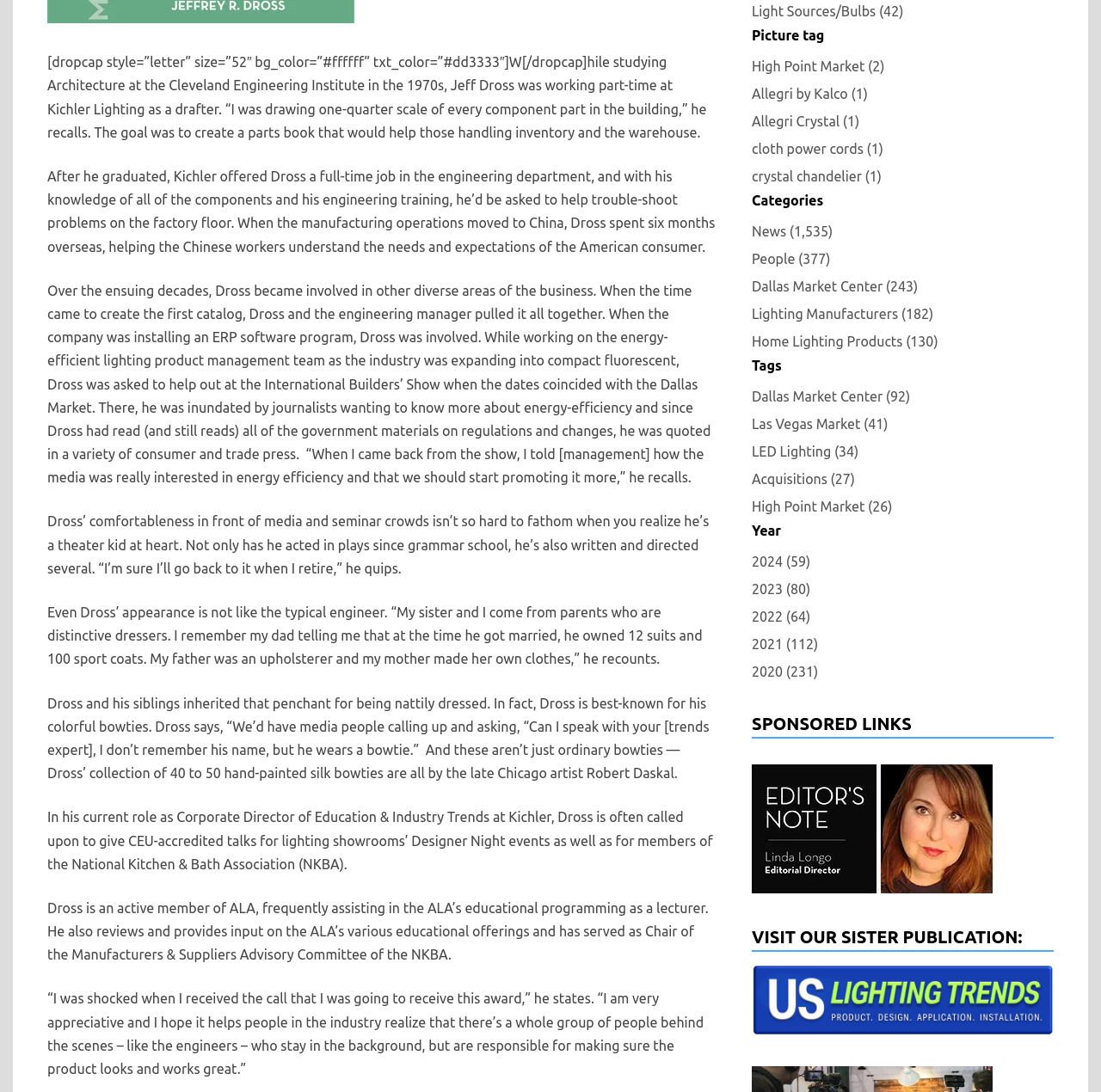Using the provided element description "LED Lighting (34)", determine the bounding box coordinates of the UI element.

[0.683, 0.402, 0.78, 0.424]